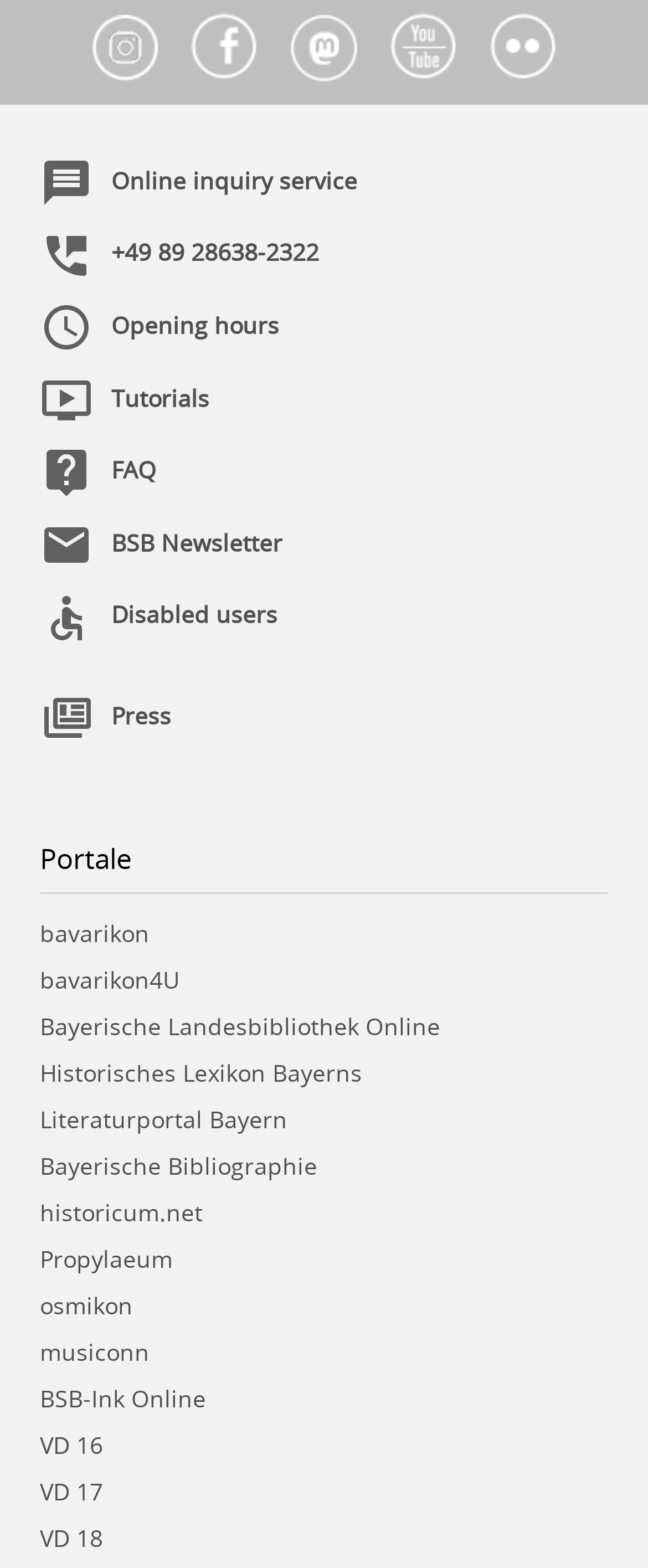Pinpoint the bounding box coordinates of the clickable area necessary to execute the following instruction: "Open online inquiry service". The coordinates should be given as four float numbers between 0 and 1, namely [left, top, right, bottom].

[0.172, 0.105, 0.551, 0.125]